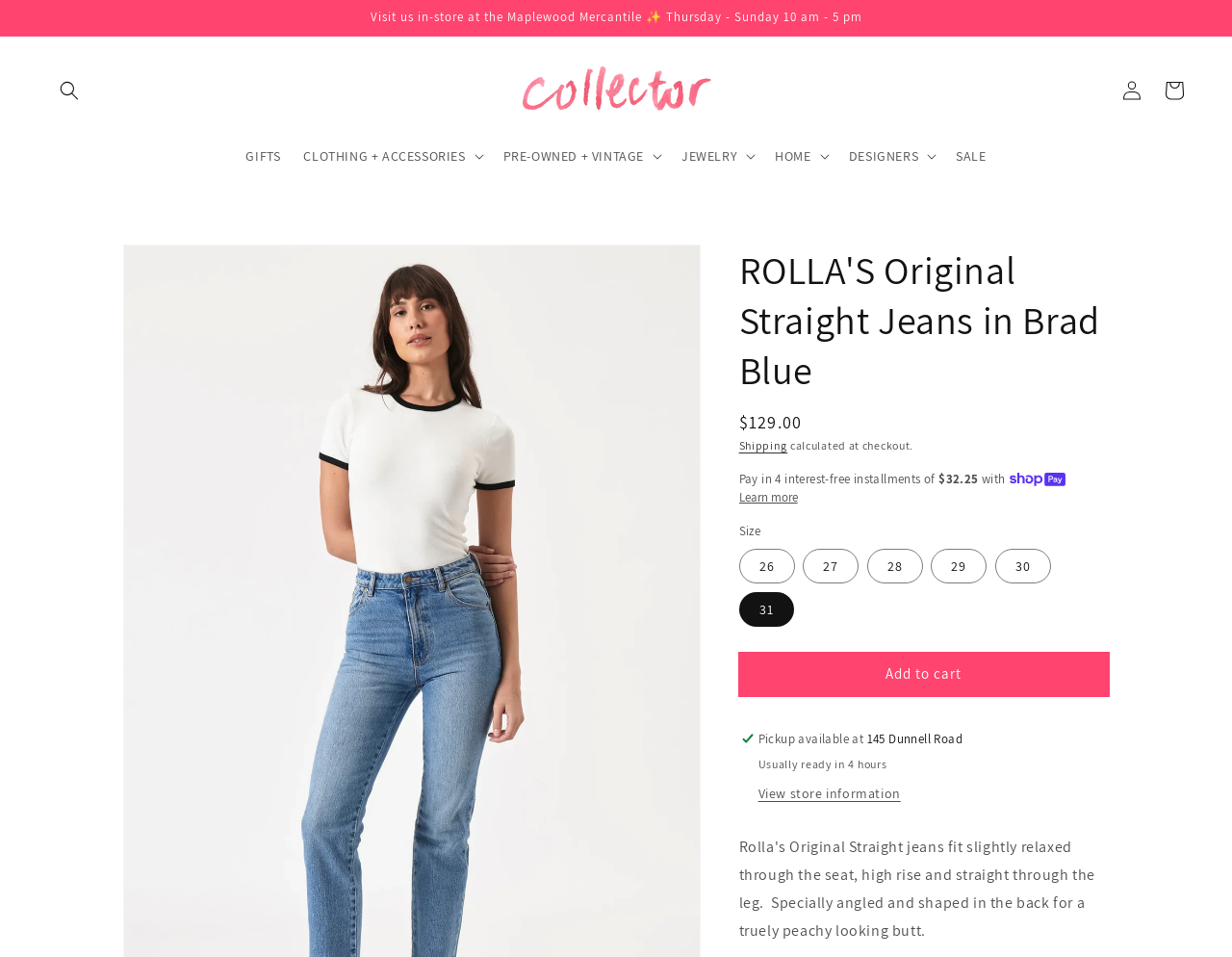Produce an elaborate caption capturing the essence of the webpage.

This webpage is an e-commerce product page for ROLLA'S Original Straight Jeans in Brad Blue. At the top, there is an announcement section with a message about visiting the store in-person, located at the Maplewood Mercantile, and its operating hours. Below this, there is a search button and a link to the shopthecollector website, accompanied by a small logo image.

The main navigation menu is situated below, with links to various categories such as GIFTS, CLOTHING + ACCESSORIES, PRE-OWNED + VINTAGE, JEWELRY, HOME, and DESIGNERS. Each category has a disclosure triangle that can be expanded to reveal more options.

On the right side of the page, there are links to log in and view the cart. Below this, there is a section dedicated to the product information, starting with a heading that displays the product name. The product price, $129.00, is shown below, along with information about shipping and payment options, including the ability to pay in four interest-free installments.

A size selection group is provided, with radio buttons for sizes 26 to 31, and size 31 is selected by default. Below this, there is an "Add to cart" button. Additional information about pickup availability and store hours is displayed at the bottom of the page, along with a button to view more store information.